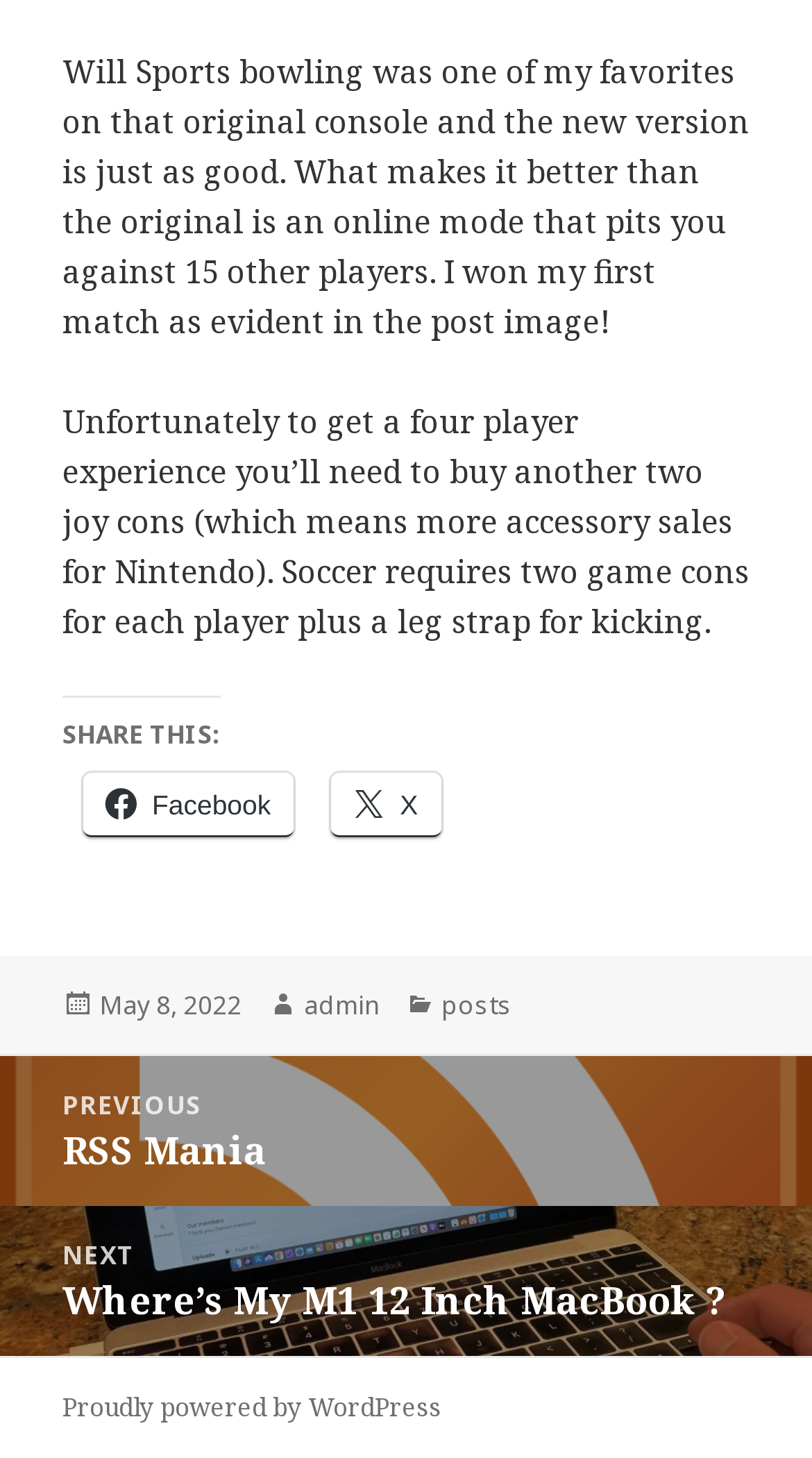What is the topic of the article?
Based on the screenshot, provide a one-word or short-phrase response.

Sports bowling